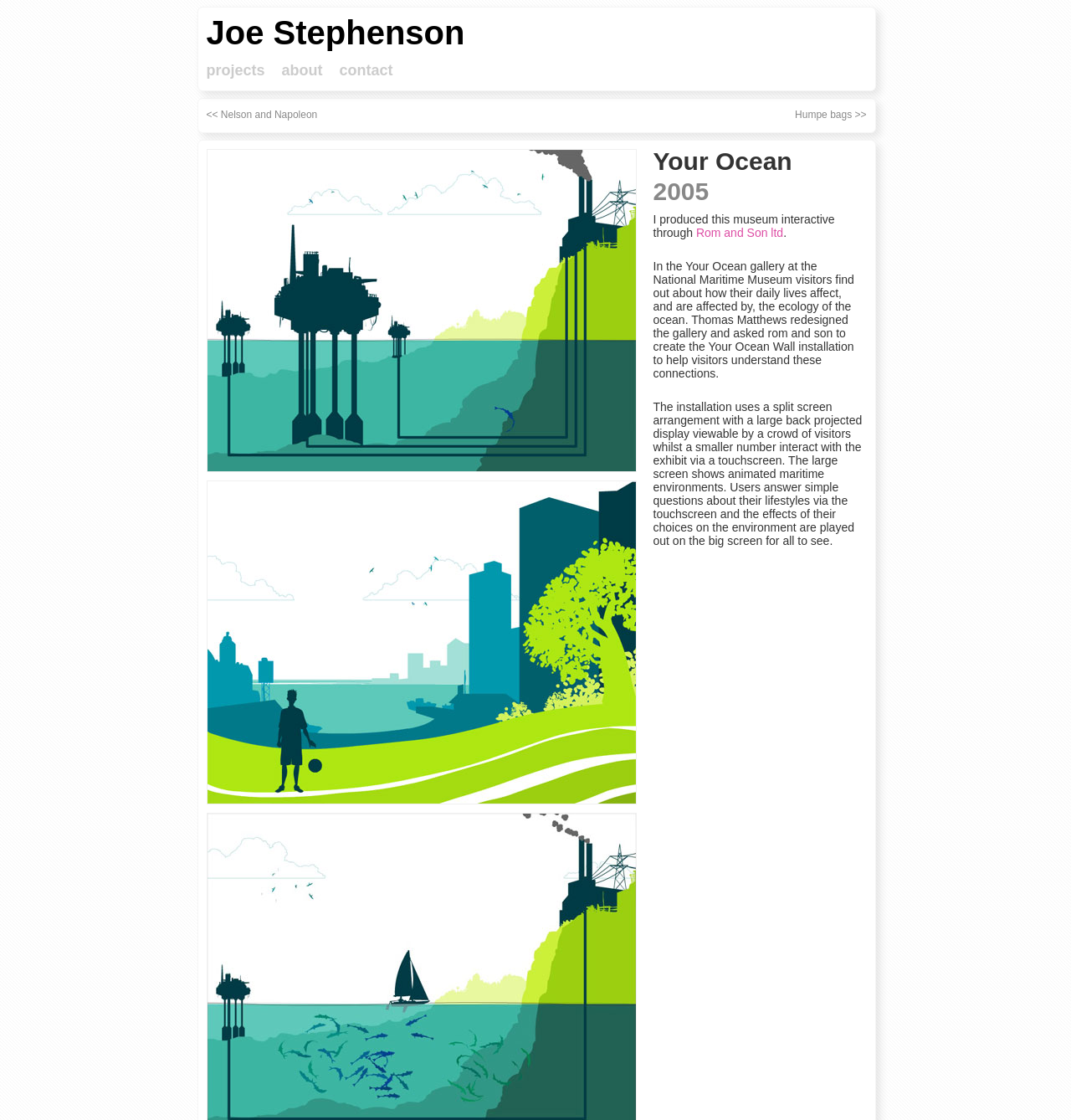What is the purpose of the Your Ocean Wall installation?
Using the information from the image, answer the question thoroughly.

I found the answer by reading the static text element that describes the Your Ocean Wall installation. It states that the installation is designed to 'help visitors understand these connections' between their daily lives and the ecology of the ocean.